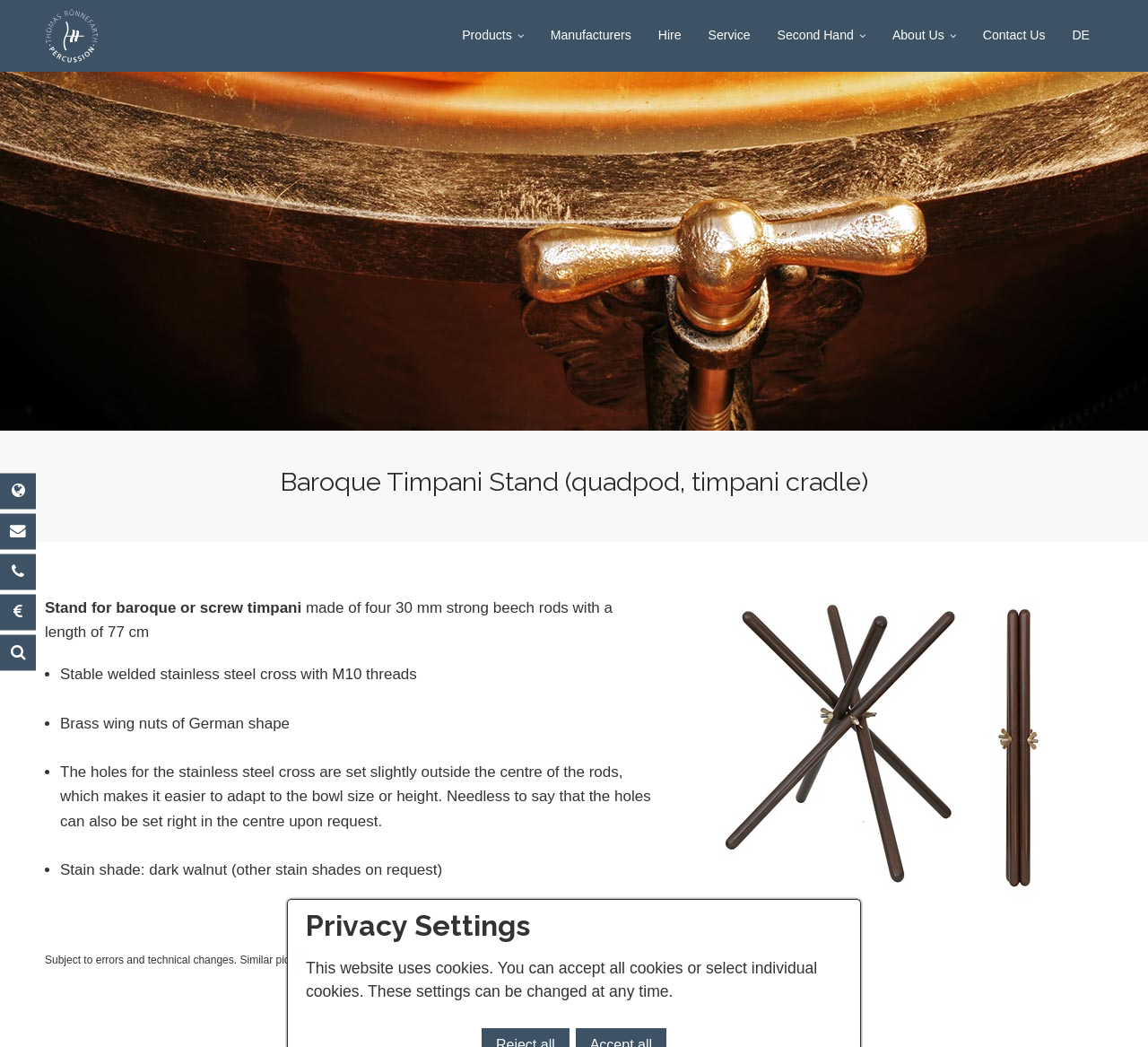Is the timpani stand available for hire?
Using the image, give a concise answer in the form of a single word or short phrase.

No